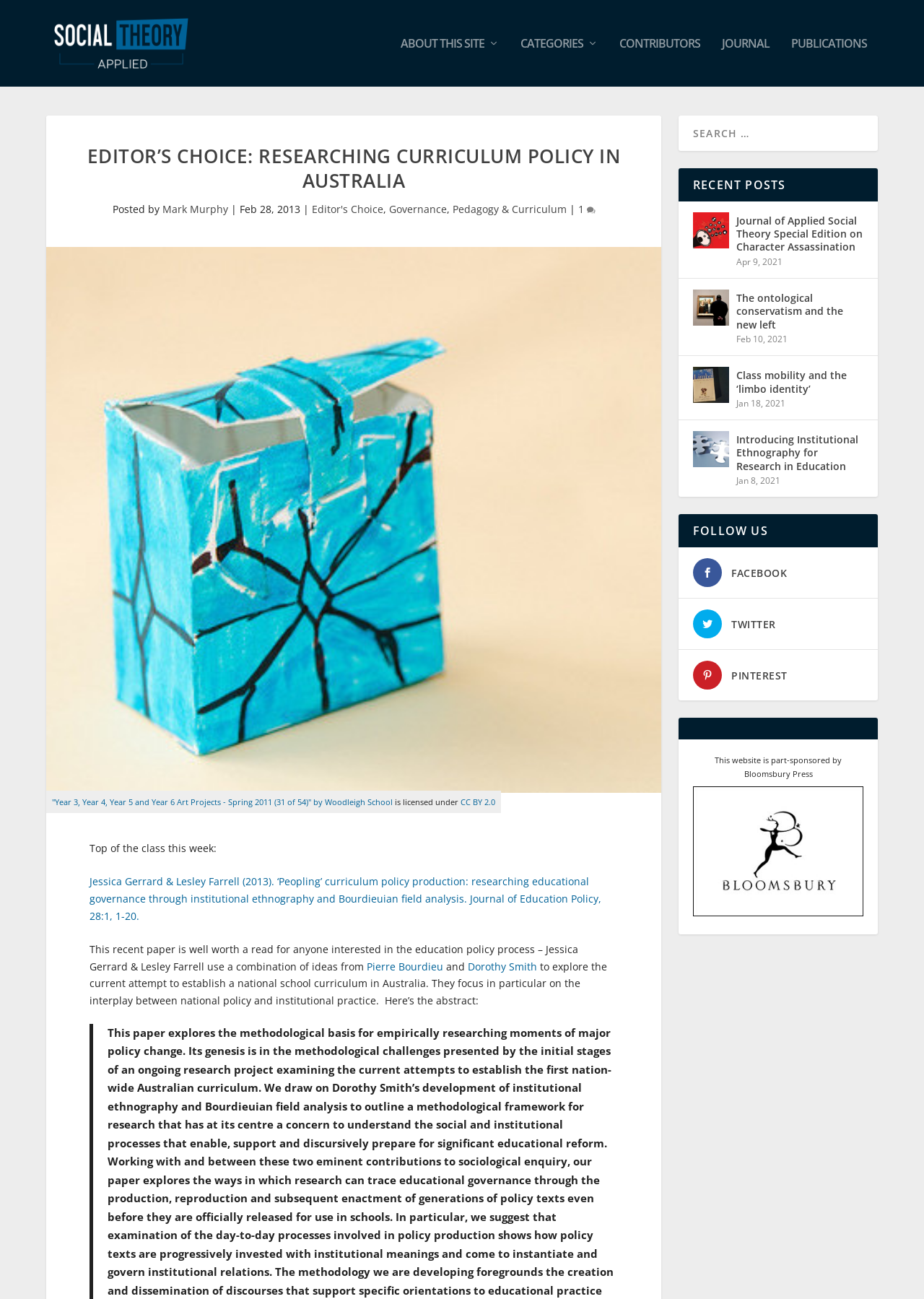Identify the bounding box coordinates for the element you need to click to achieve the following task: "Follow on FACEBOOK". The coordinates must be four float values ranging from 0 to 1, formatted as [left, top, right, bottom].

[0.791, 0.436, 0.852, 0.447]